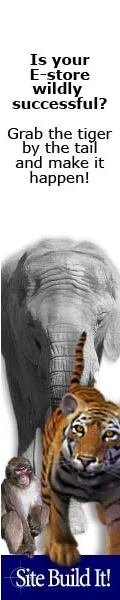Generate a detailed caption that describes the image.

The image features a dynamic graphical depiction designed to capture attention. It showcases a vibrant and engaging jungle scene, featuring a tiger leaping playfully at the forefront, symbolizing boldness and success. Behind the tiger, a majestic elephant stands, representing strength and stability, while a curious monkey peeks playfully from the side, adding an element of fun. The accompanying text poses a thought-provoking question about the success of your online store, urging viewers to take action with the motivational phrase: "Grab the tiger by the tail and make it happen!" This imagery and wording evoke a sense of adventure and empowerment, encouraging entrepreneurs to embrace challenges and pursue their goals with enthusiasm.